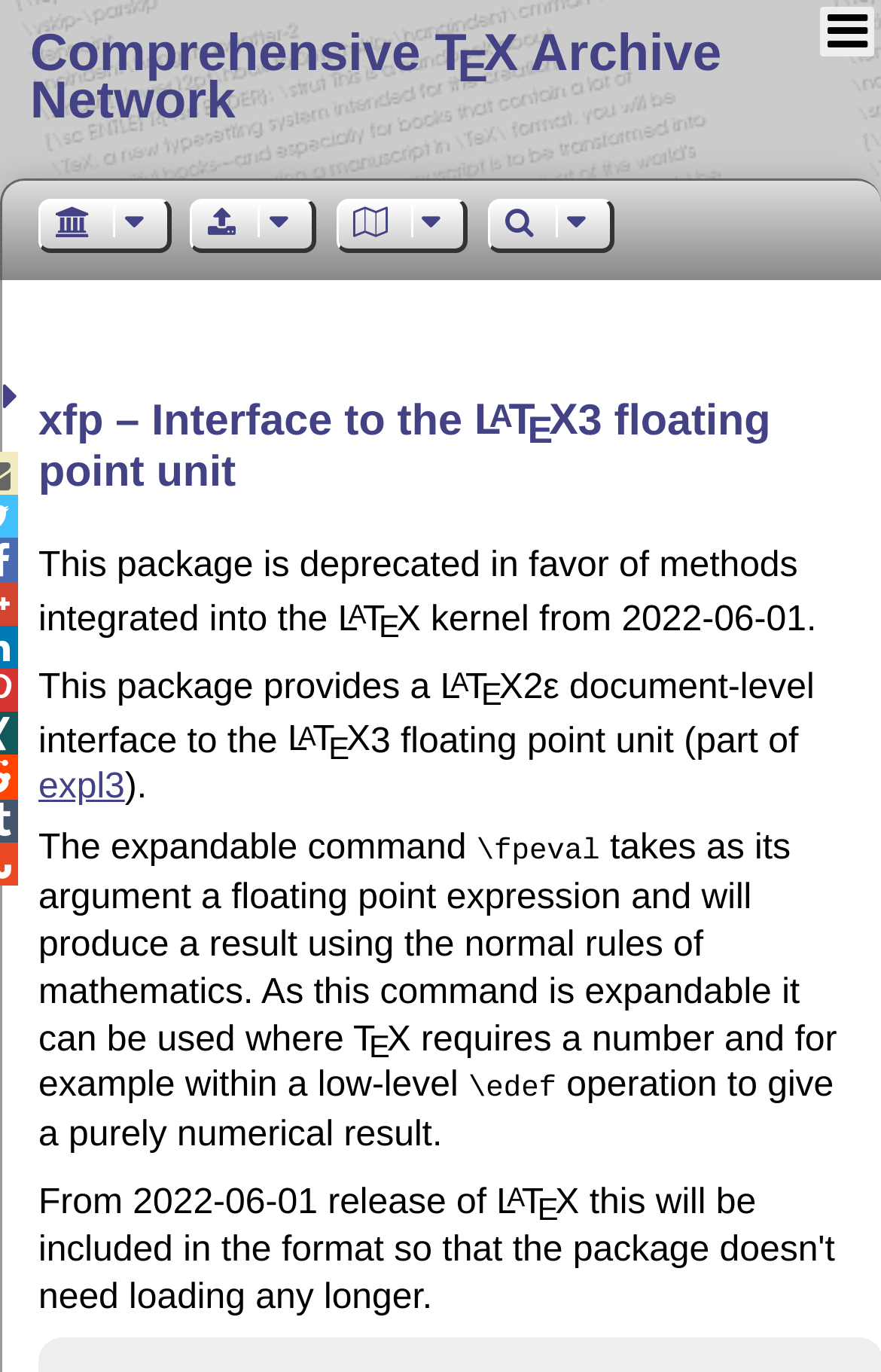Identify the bounding box coordinates for the UI element mentioned here: "parent_node:  title="Toggle share"". Provide the coordinates as four float values between 0 and 1, i.e., [left, top, right, bottom].

[0.003, 0.274, 0.03, 0.305]